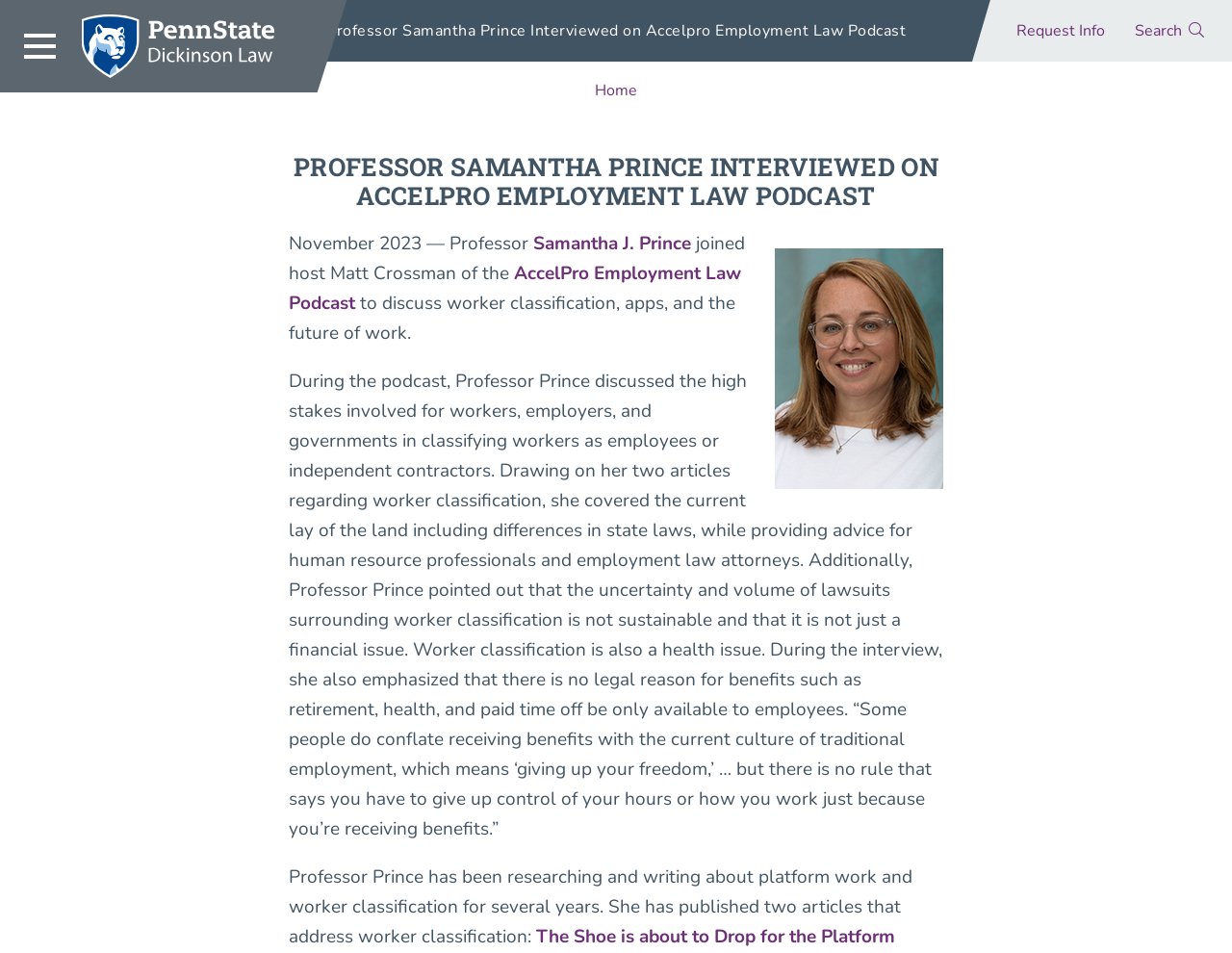From the details in the image, provide a thorough response to the question: What is the topic of Professor Prince's two articles?

According to the webpage content, Professor Prince has published two articles that address worker classification. This is mentioned in the text 'Professor Prince has been researching and writing about platform work and worker classification for several years. She has published two articles that address worker classification:'